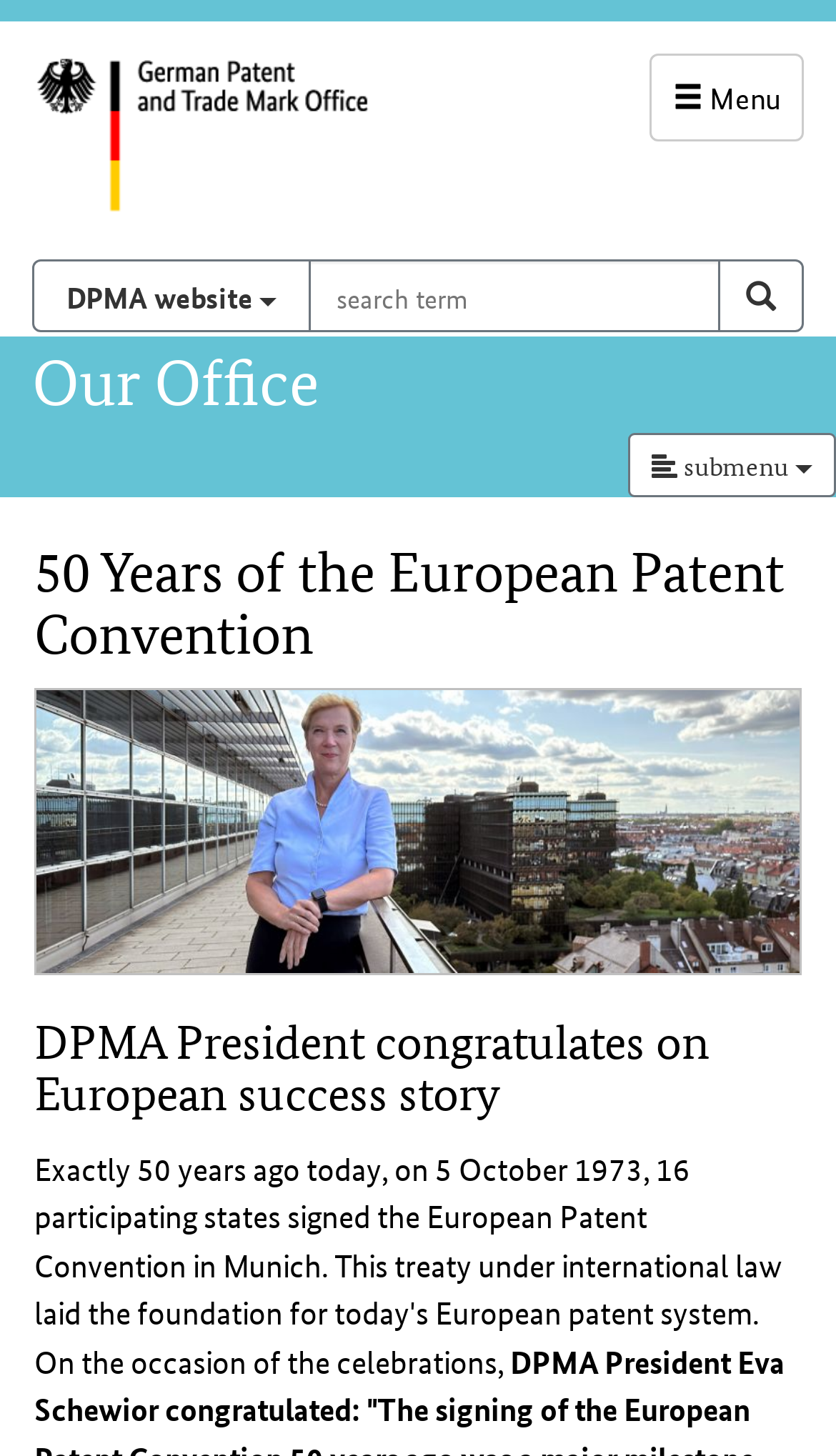Please find the bounding box for the following UI element description. Provide the coordinates in (top-left x, top-left y, bottom-right x, bottom-right y) format, with values between 0 and 1: Search on DPMA website

[0.038, 0.178, 0.372, 0.229]